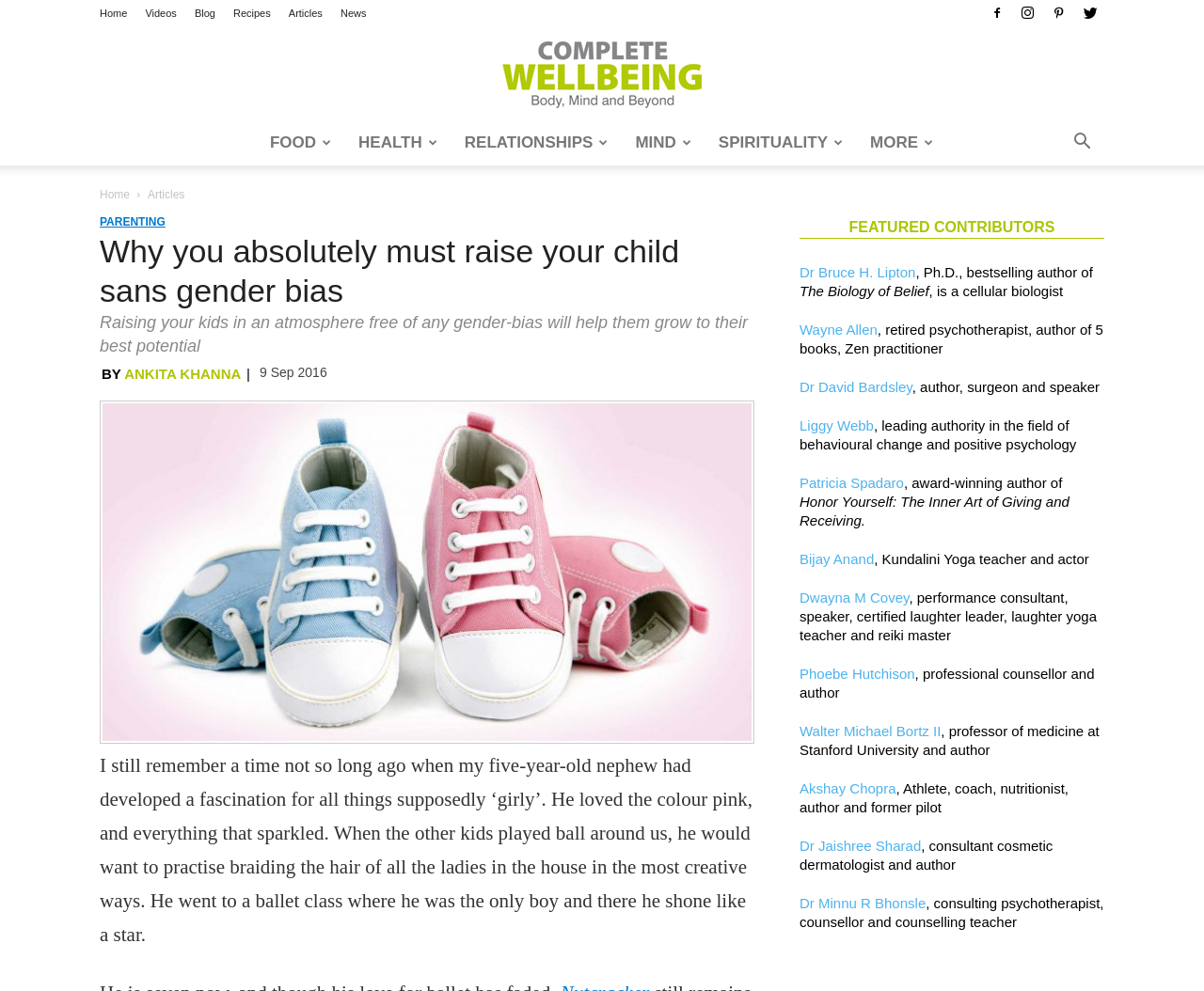Please locate and retrieve the main header text of the webpage.

Why you absolutely must raise your child sans gender bias